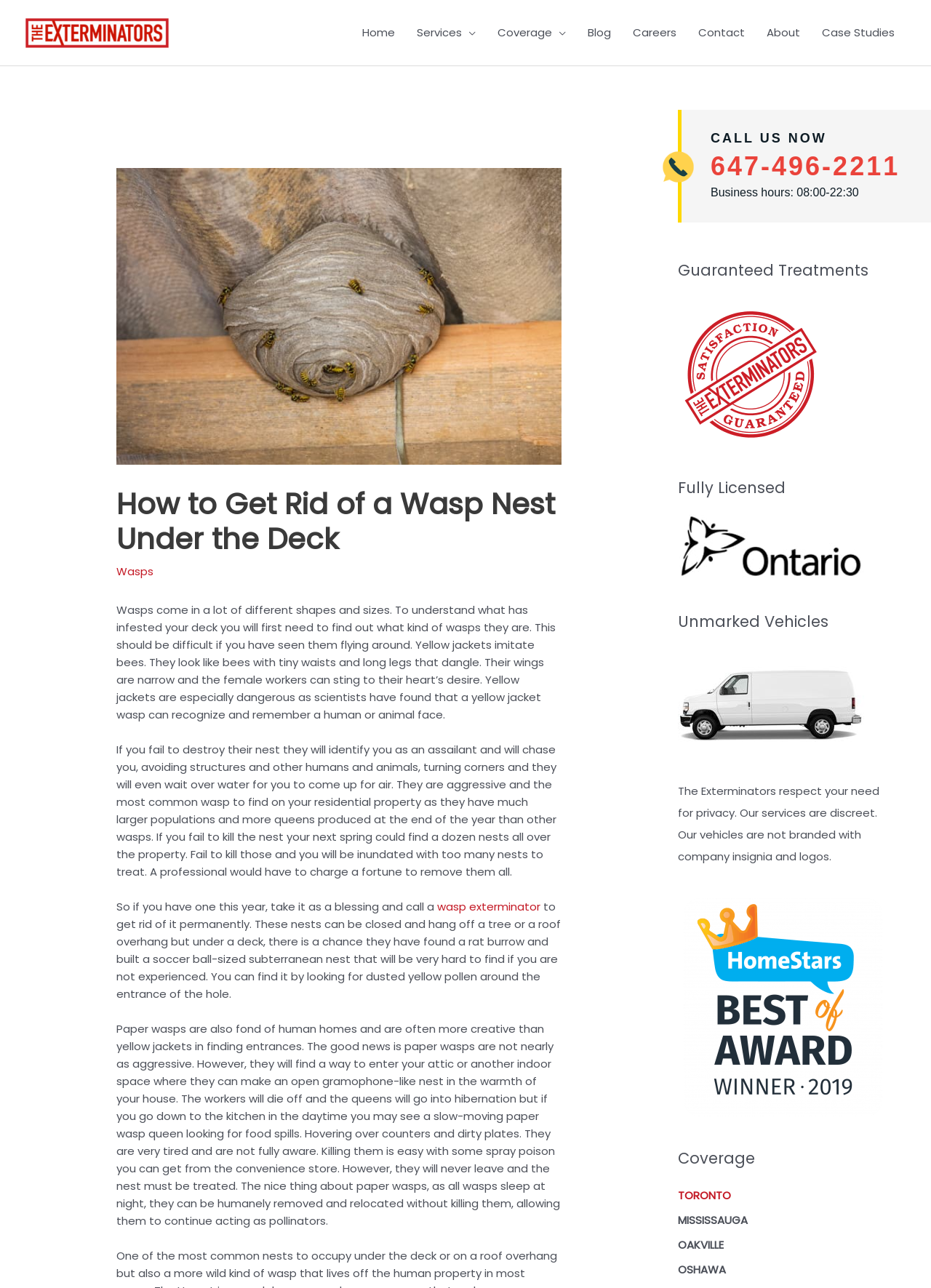What is the recommended action for wasp nest removal?
Based on the image, please offer an in-depth response to the question.

According to the webpage, it is recommended to call a wasp exterminator to remove a wasp nest, especially if it is under a deck. This is because wasps can be aggressive and may sting if threatened, and a professional exterminator can safely and effectively remove the nest.